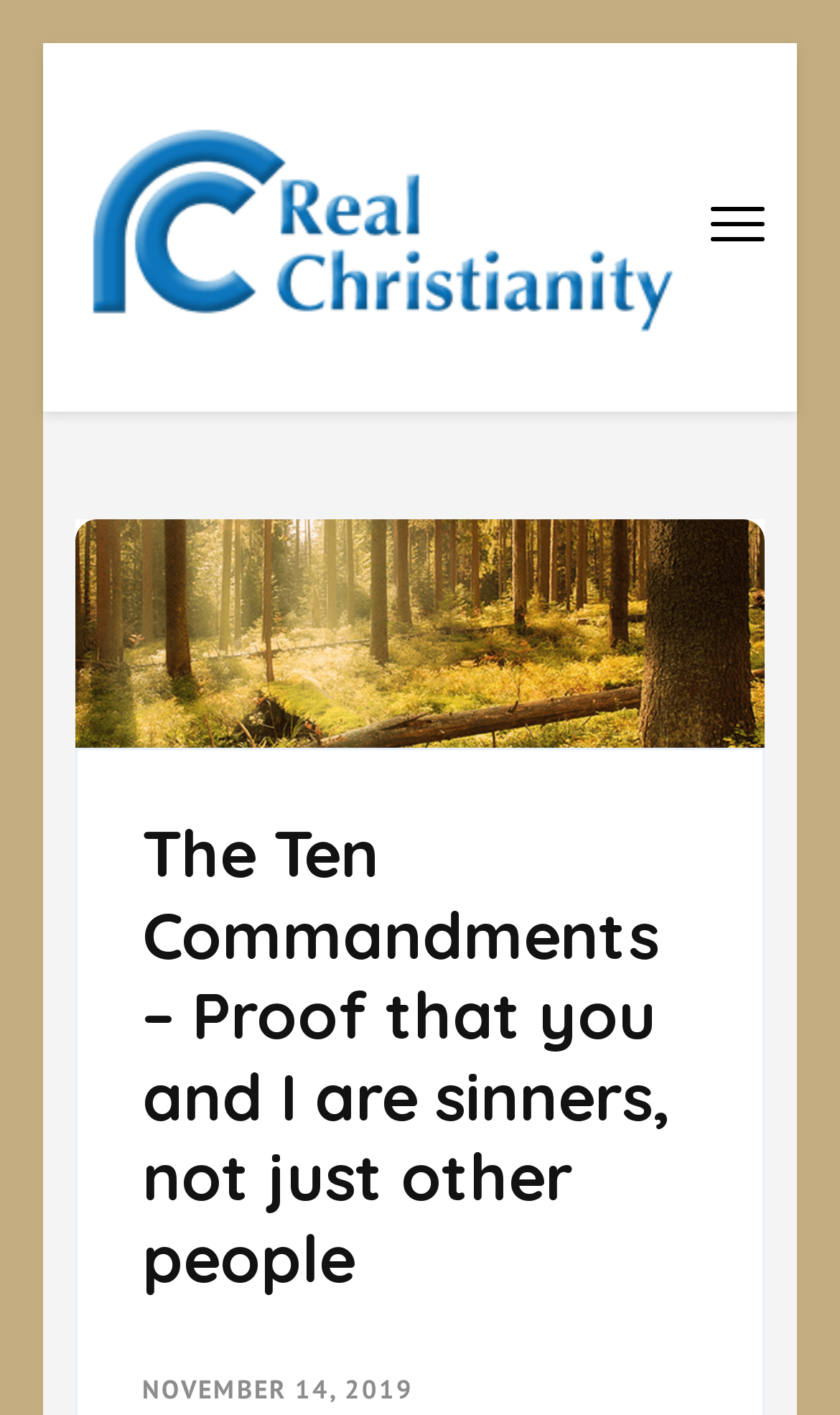What is the bounding box coordinate of the website logo?
By examining the image, provide a one-word or phrase answer.

[0.09, 0.061, 0.803, 0.246]